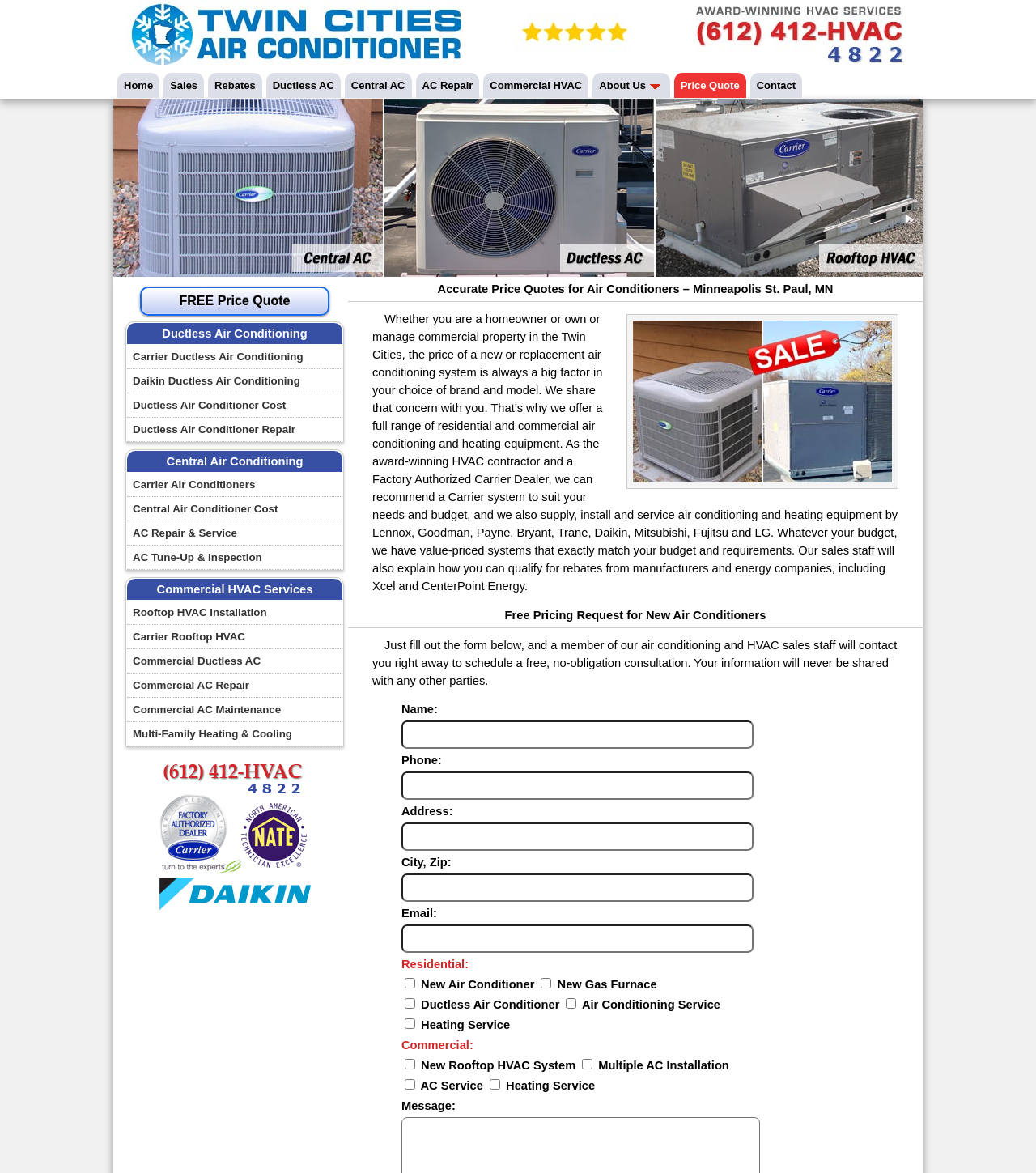Respond with a single word or phrase to the following question: What is the purpose of the form below?

Free, no-obligation consultation